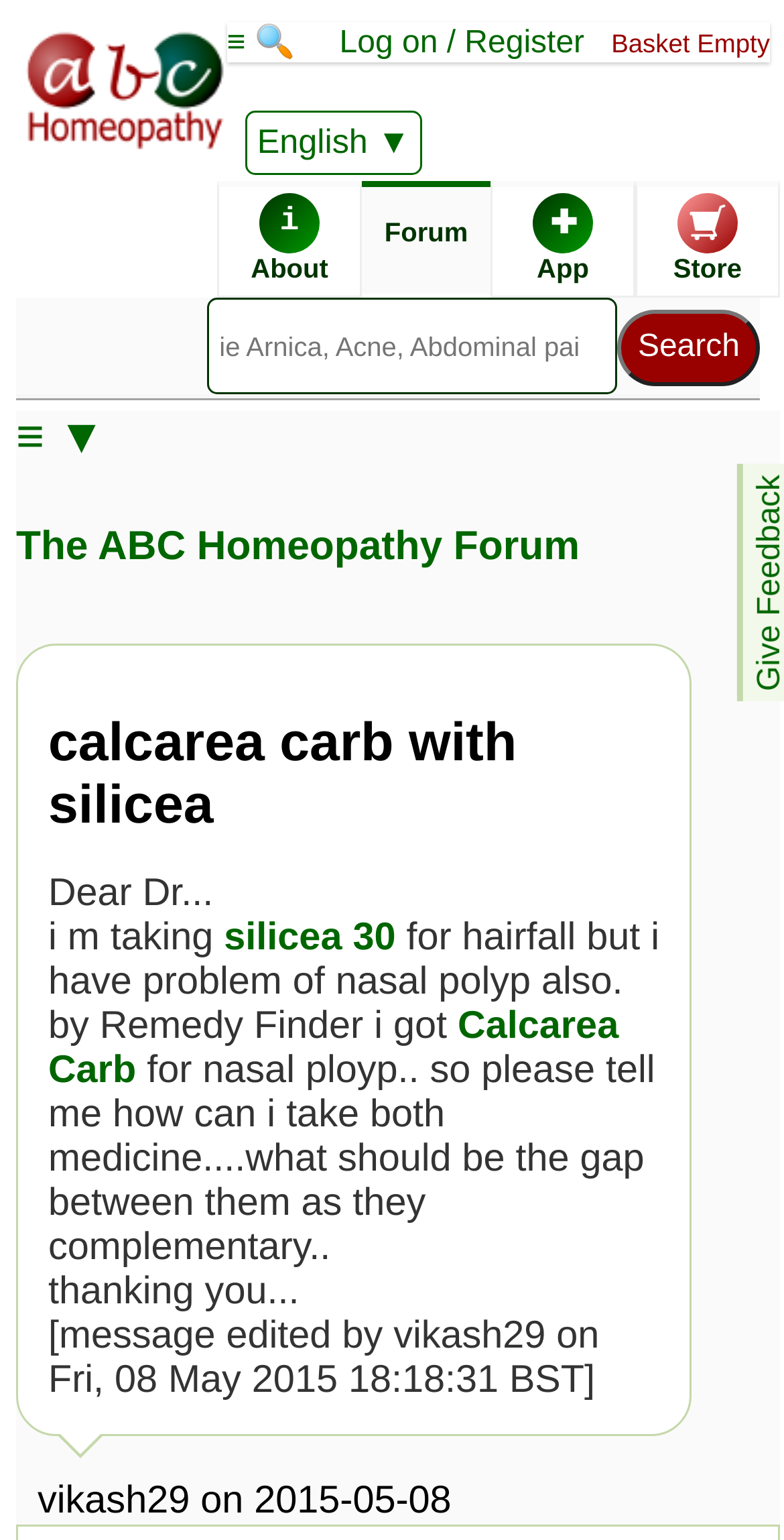Given the content of the image, can you provide a detailed answer to the question?
How many similar posts are listed?

The question is asking about the number of similar posts listed. By looking at the text 'Similar posts:' and the link 'calcarea carb with silicea 3' below it, we can see that there is only one similar post listed.